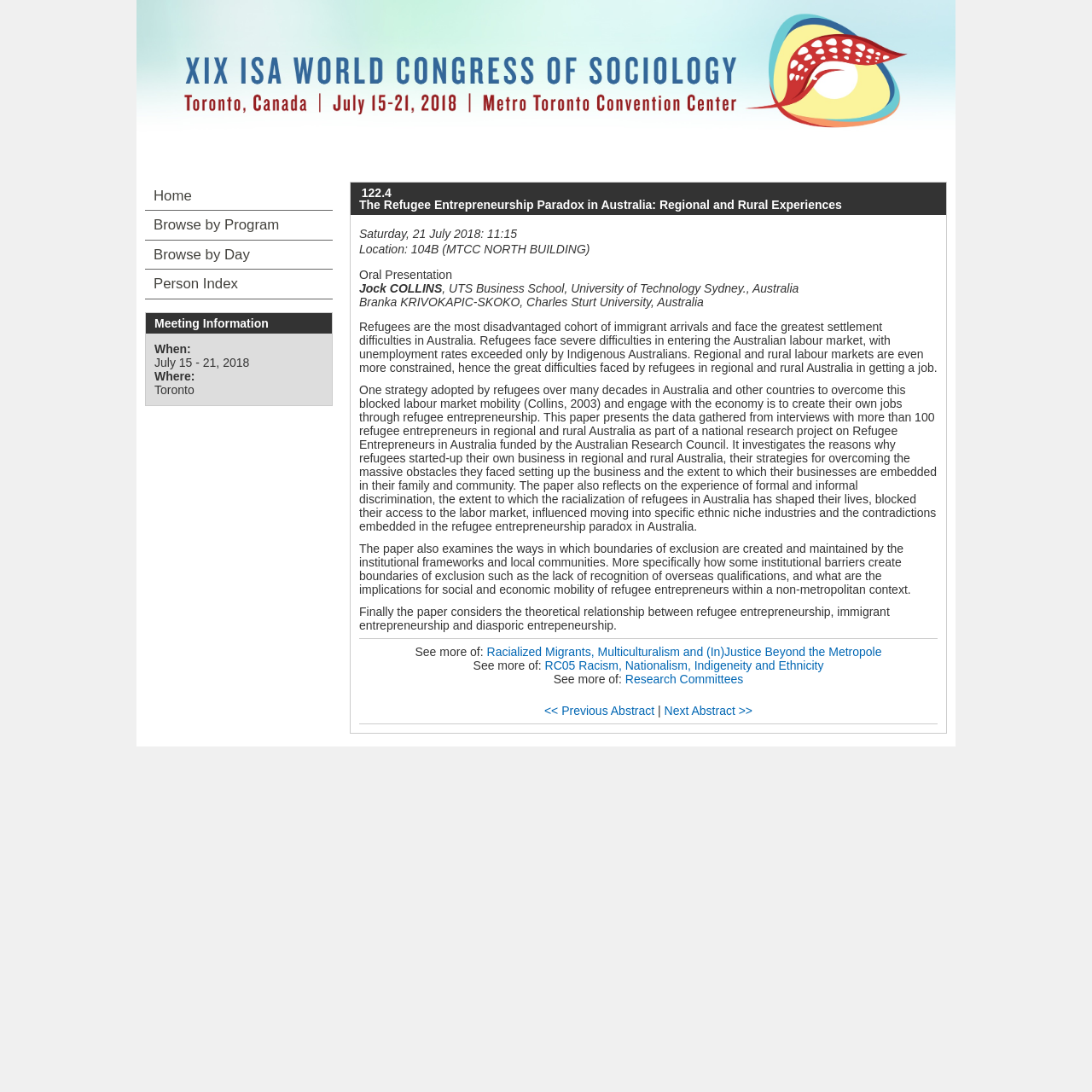Identify the bounding box coordinates of the HTML element based on this description: "Next Abstract >>".

[0.608, 0.645, 0.689, 0.657]